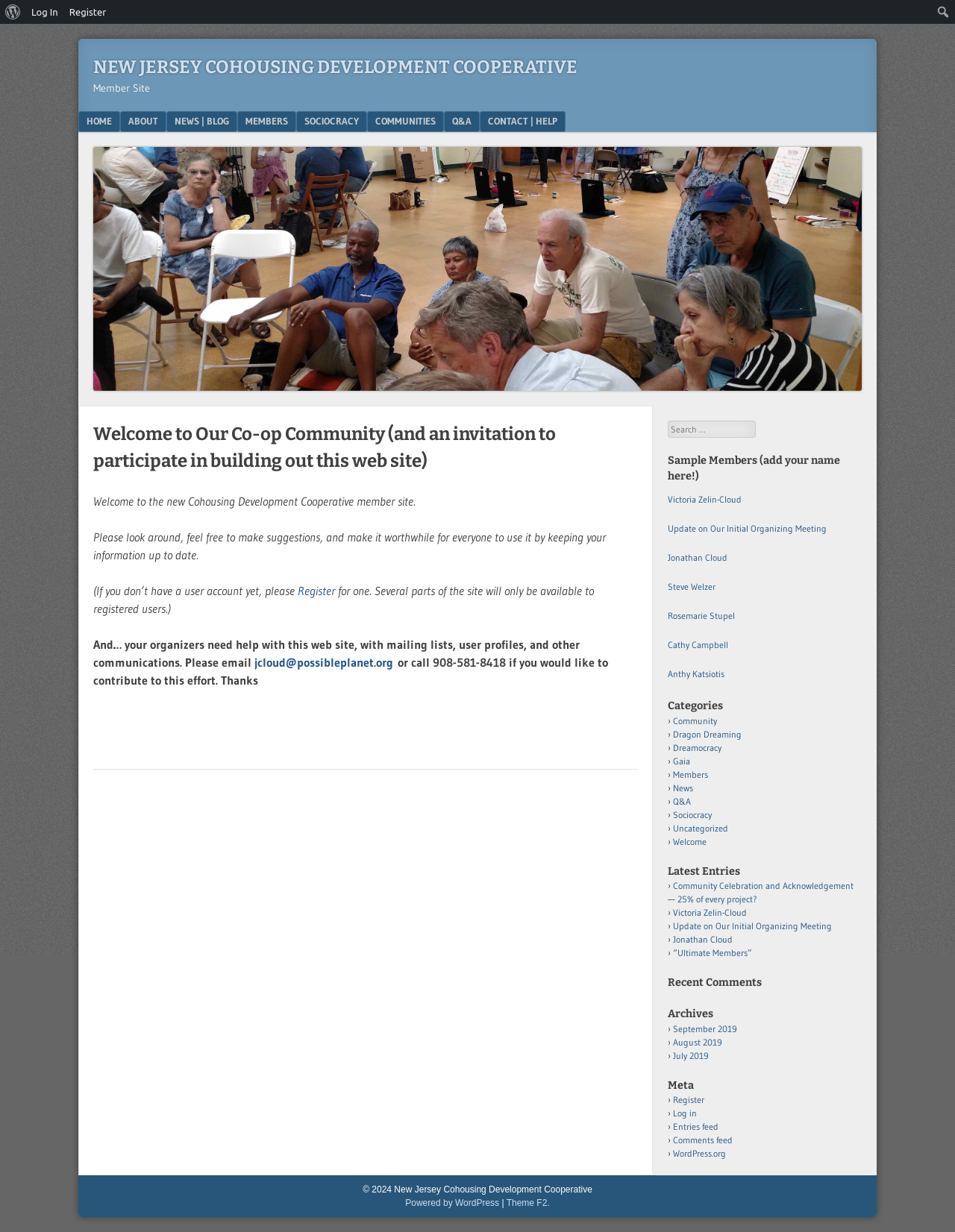Use a single word or phrase to respond to the question:
What is the title of the first article on the webpage?

Welcome to Our Co-op Community